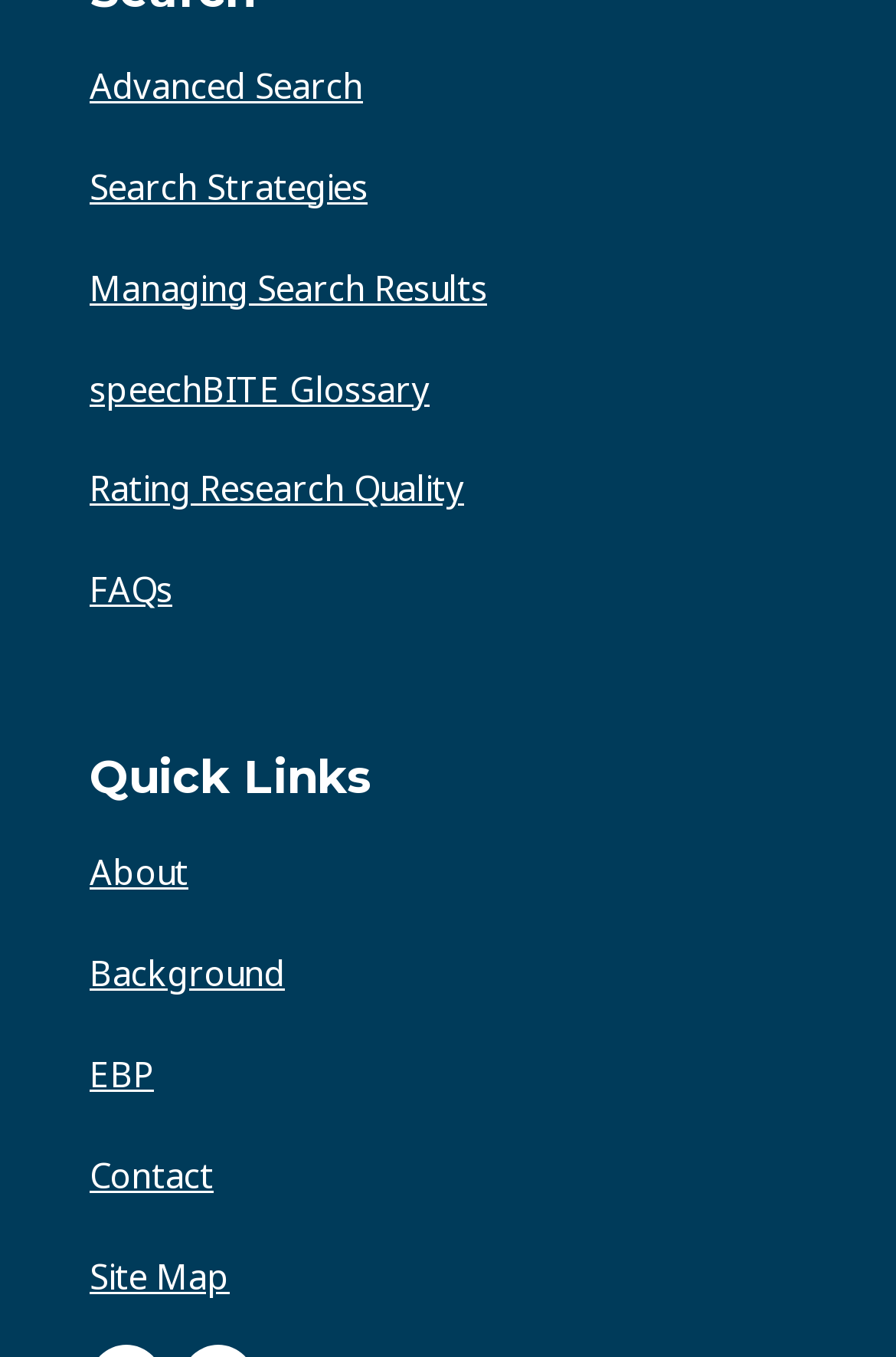Answer succinctly with a single word or phrase:
How many sections are there in the webpage?

2